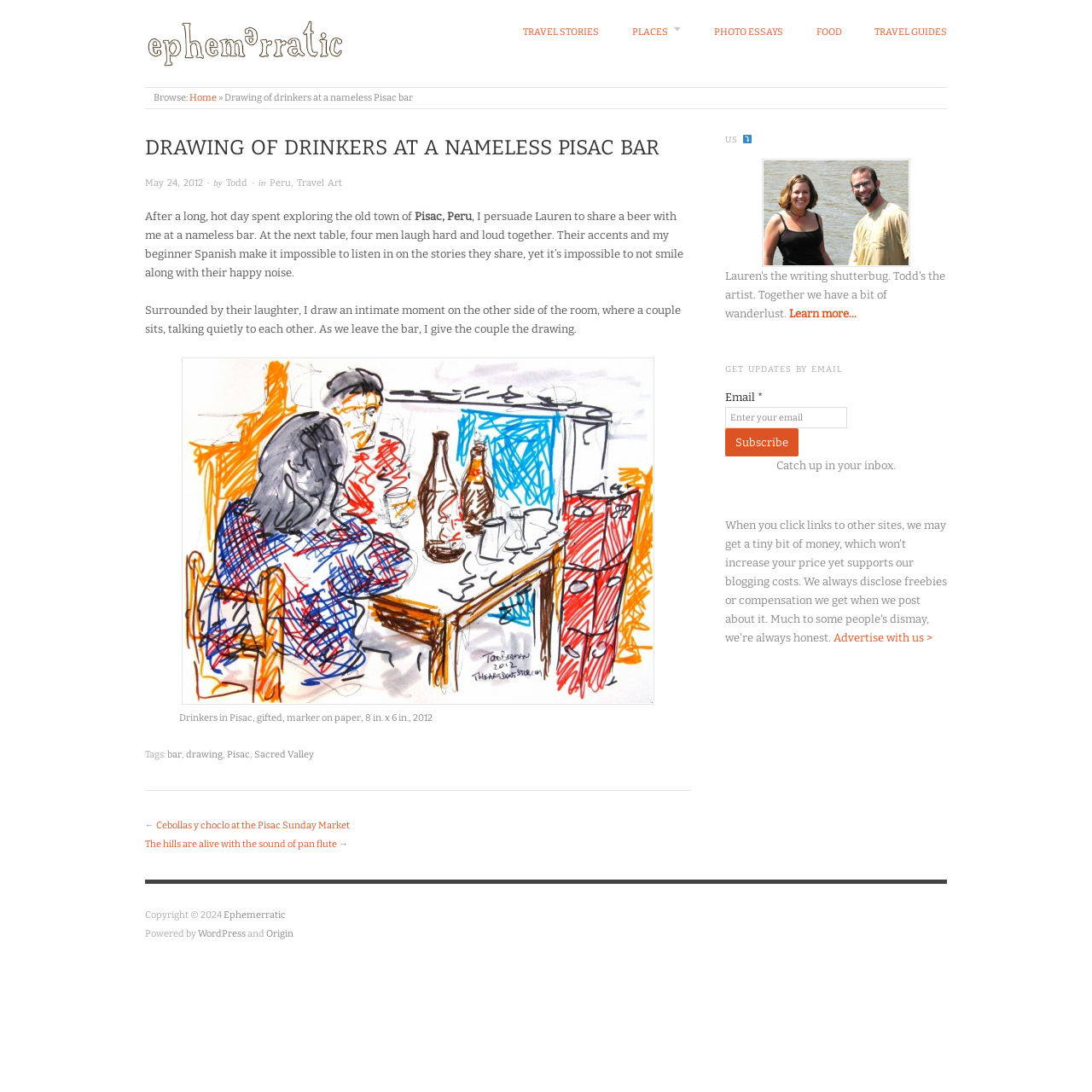Elaborate on the information and visuals displayed on the webpage.

This webpage is a travel story blog post about a personal experience in Pisac, Peru. At the top, there is a header section with links to the website's main categories, including "TRAVEL STORIES", "PHOTO ESSAYS", "FOOD", and "TRAVEL GUIDES". Below this, there is a navigation menu with links to "Home" and a breadcrumb trail indicating the current page.

The main content of the page is a story about the author's experience at a nameless bar in Pisac, where they drew a scene of drinkers and gave the drawing to a couple sitting nearby. The story is divided into three paragraphs, with the first paragraph describing the scene at the bar, the second paragraph describing the drawing, and the third paragraph describing the author's interaction with the couple.

To the right of the story, there is an image of the drawing, which is a marker on paper artwork titled "Drinkers in Pisac, gifted, marker on paper, 8 in. x 6 in., 2012". Below the image, there are tags related to the post, including "bar", "drawing", "Pisac", and "Sacred Valley".

At the bottom of the page, there are links to previous and next posts, as well as a section for subscribing to email updates. There is also a copyright notice and links to the website's powered-by platforms, WordPress and Origin.